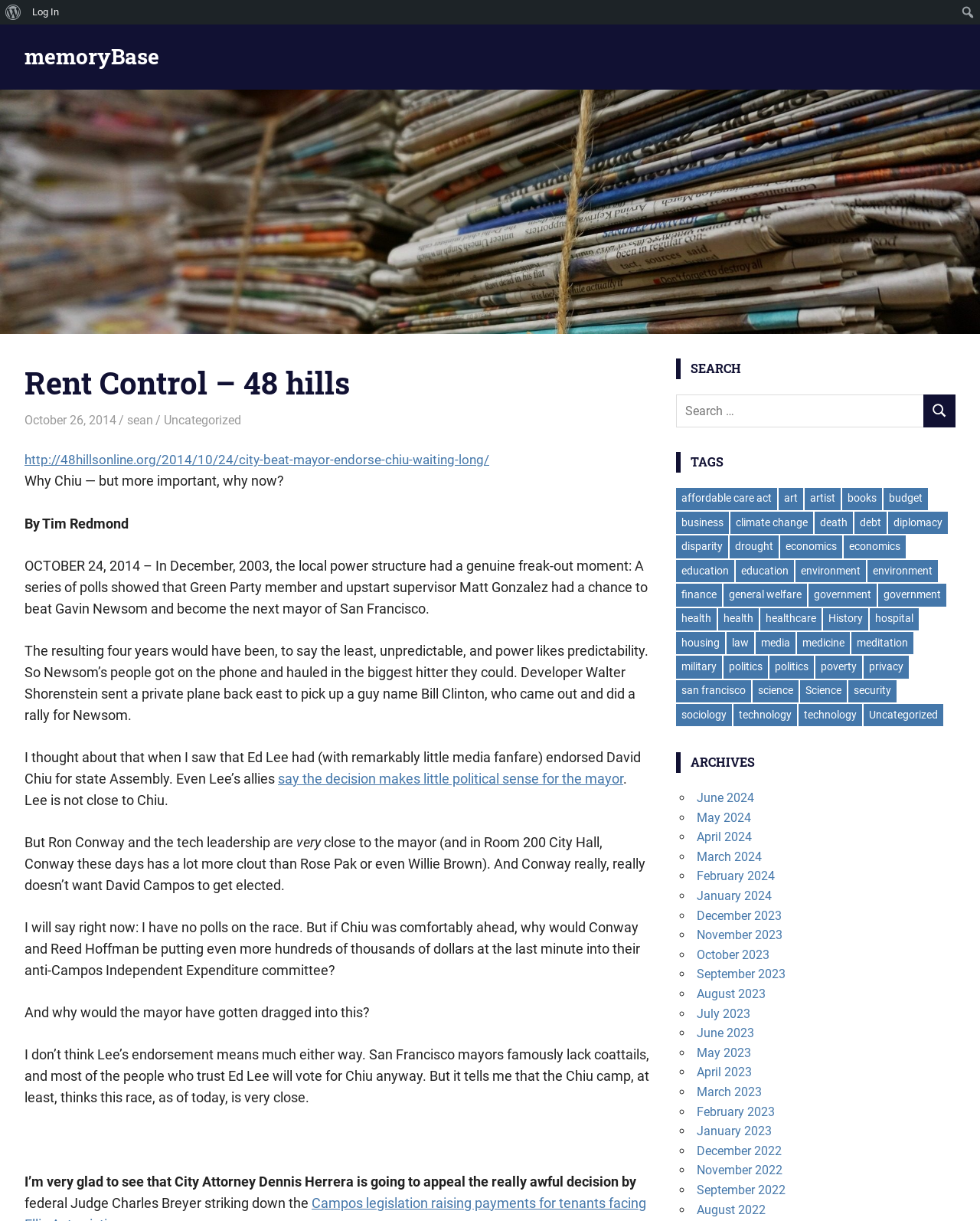Identify the bounding box coordinates of the element to click to follow this instruction: 'Click on the tag 'affordable care act''. Ensure the coordinates are four float values between 0 and 1, provided as [left, top, right, bottom].

[0.69, 0.399, 0.793, 0.418]